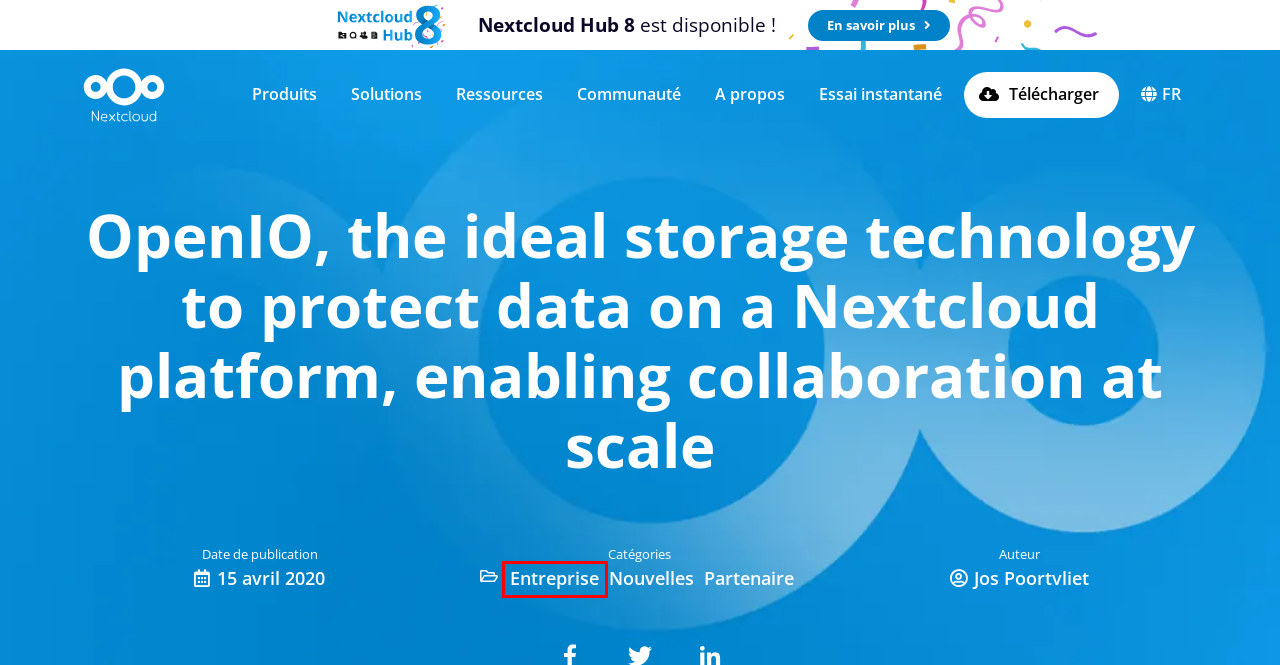Take a look at the provided webpage screenshot featuring a red bounding box around an element. Select the most appropriate webpage description for the page that loads after clicking on the element inside the red bounding box. Here are the candidates:
A. Partenaire Archives - Nextcloud
B. Entreprise Archives - Nextcloud
C. Instant trial - Nextcloud
D. À Propos - Nextcloud
E. Nextcloud - Online collaboration platform
F. Install - Nextcloud
G. Reprenez le contrôle de votre activité avec Nextcloud Hub 8 - Nextcloud
H. Migration - Nextcloud

B